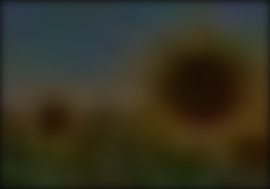What is the color of the sky in the image?
Please respond to the question with as much detail as possible.

The caption describes the image as having a 'clear blue sky', which directly answers the question about the color of the sky.